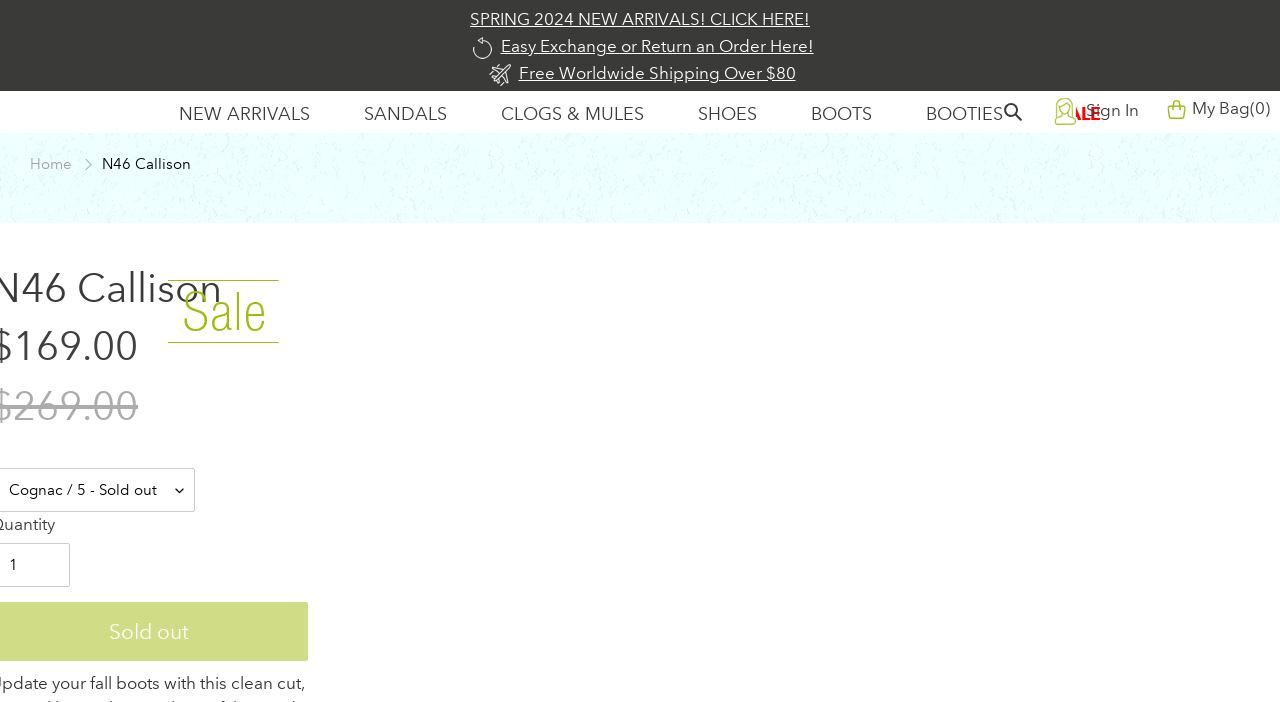Produce an extensive caption that describes everything on the webpage.

This webpage appears to be an e-commerce website, specifically a product page for a shoe brand called N46 Callison. At the top right corner, there is a heading "SHOPPING BAG" with a notification that "There are no items in your cart". Below this, there are two prominent links: "SPRING 2024 NEW ARRIVALS! CLICK HERE!" and "Easy Exchange or Return an Order Here!". 

To the right of these links, there is a notice about "Free Worldwide Shipping Over $80". A search button and links to "Sign In" and "My Bag(0)" are positioned at the top right corner of the page. 

On the left side of the page, there is a navigation menu with links to different categories, including "NEW ARRIVALS", "SANDALS", "CLOGS & MULES", "SHOES", "BOOTS", "BOOTIES", and "SALE". 

Below the navigation menu, there is a breadcrumb navigation section with links to "Home" and "N46 Callison". The product information is displayed below this, with a "Regular price" label. 

The meta description suggests that the product is made of fine quality suede with a latex cushioned insole and smooth breathable leather, and has a height of 2 inches.